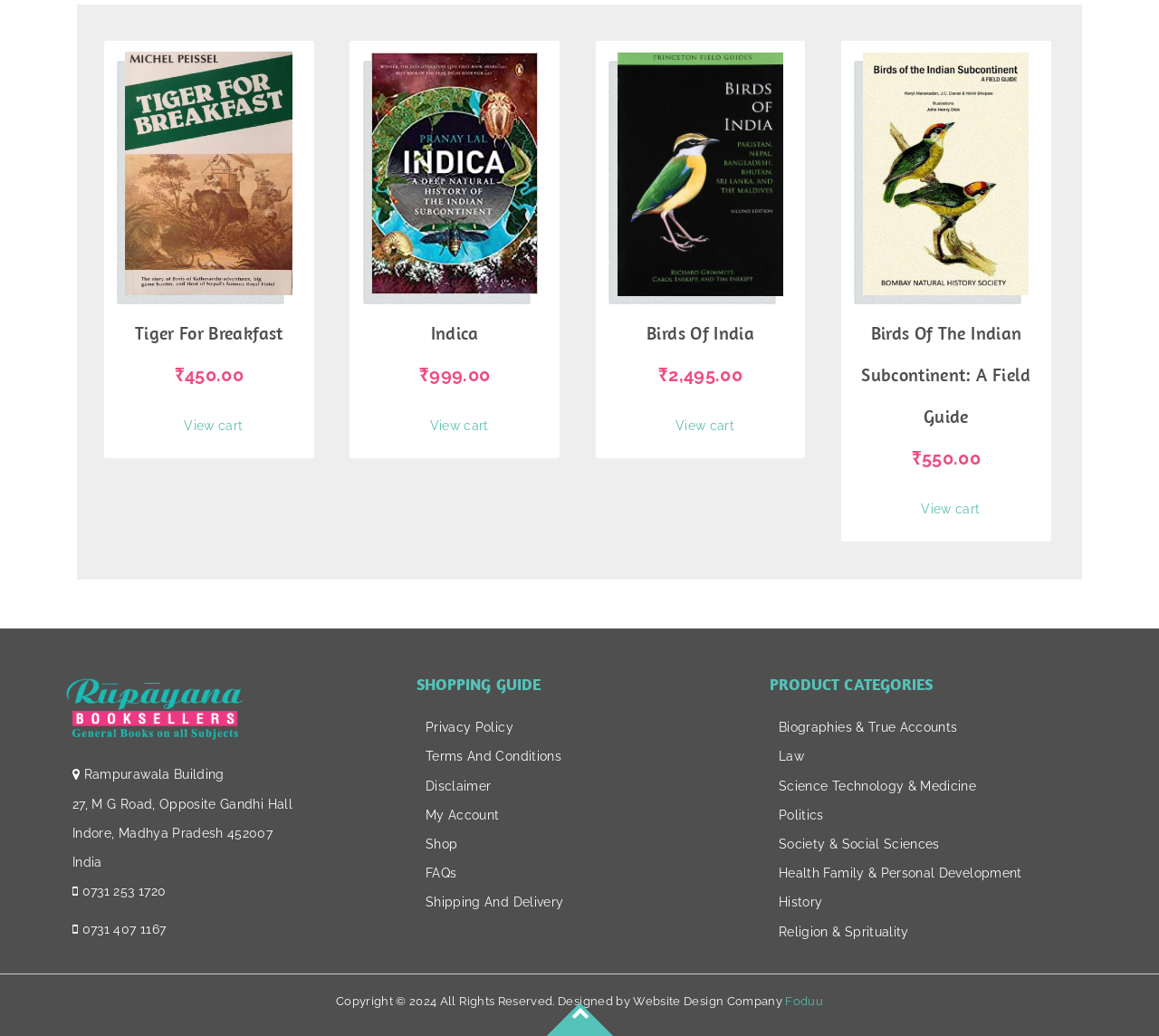Please specify the bounding box coordinates for the clickable region that will help you carry out the instruction: "Browse Biographies & True Accounts".

[0.672, 0.695, 0.826, 0.709]